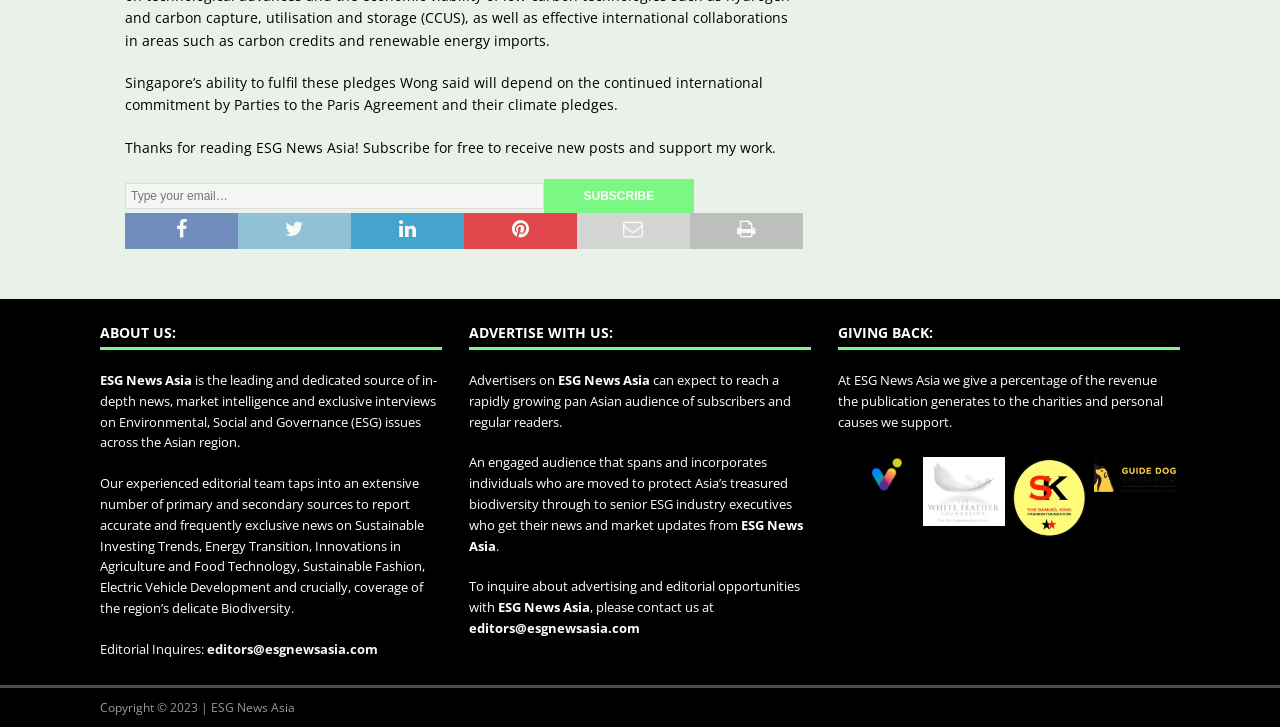Based on the image, please elaborate on the answer to the following question:
What is the copyright year of the publication?

The copyright year of the publication can be found at the bottom of the webpage, where it is stated as 'Copyright © 2023 | ESG News Asia'.